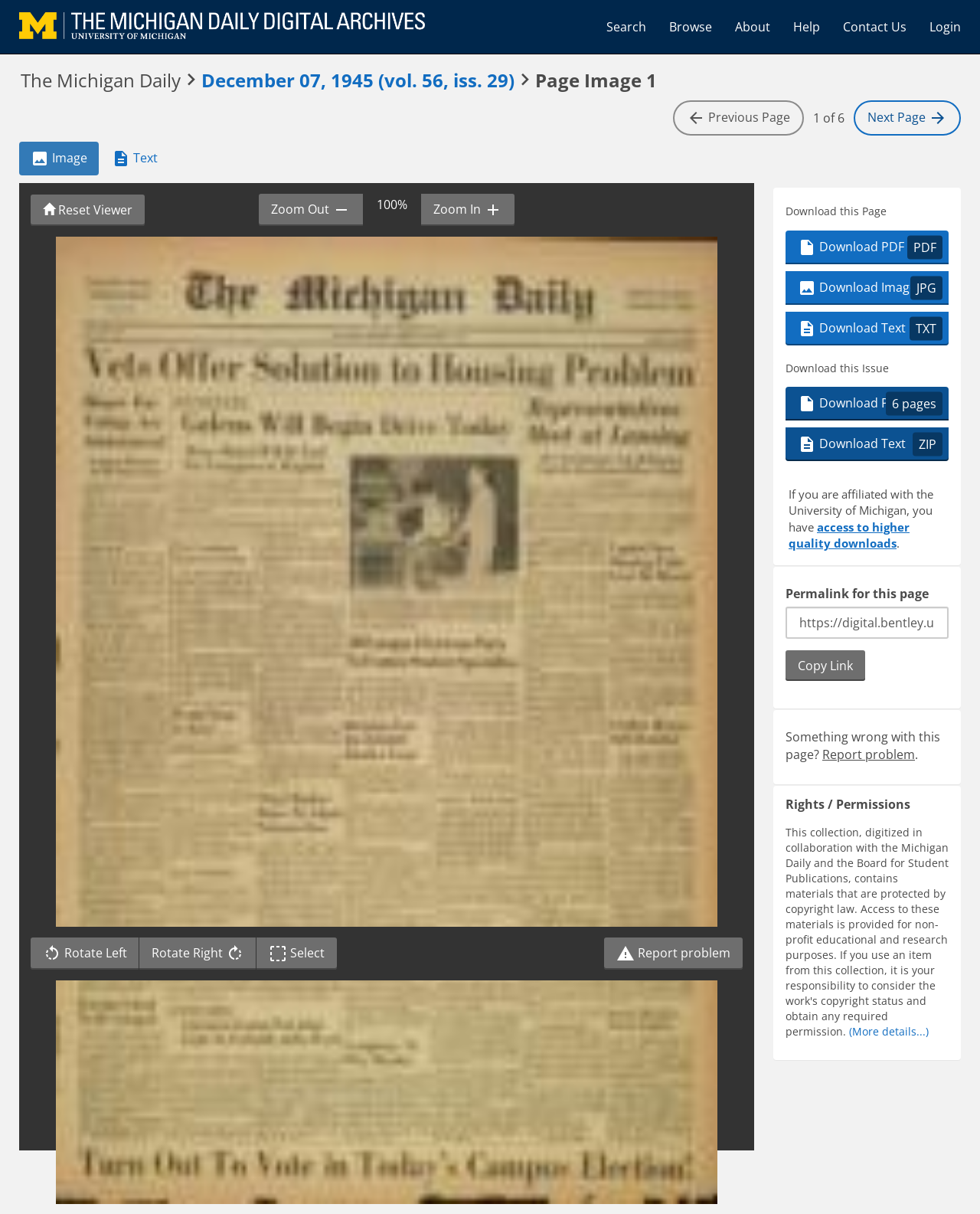Specify the bounding box coordinates for the region that must be clicked to perform the given instruction: "Search the archives".

[0.607, 0.006, 0.671, 0.038]